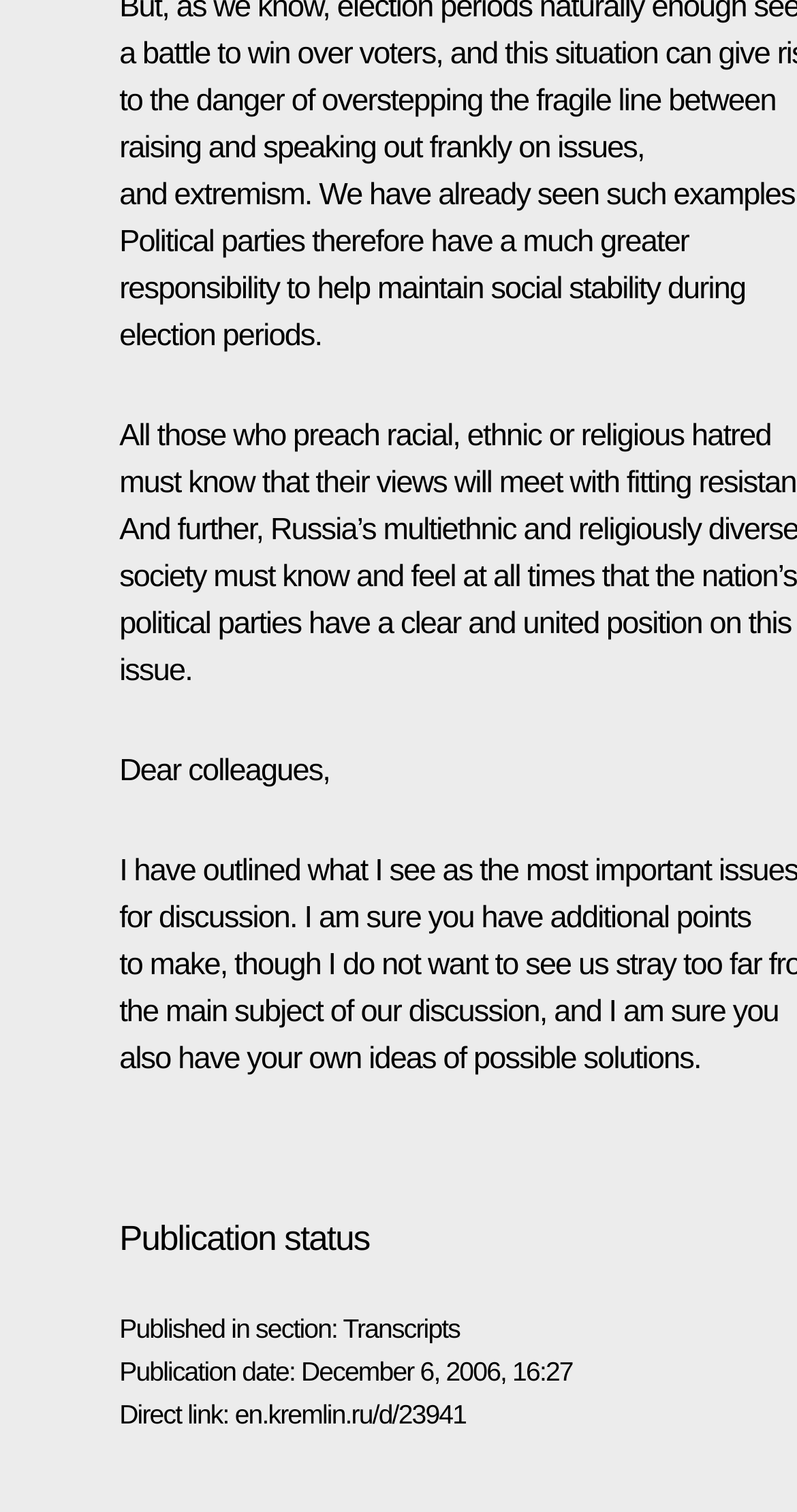Review the image closely and give a comprehensive answer to the question: What is the publication date of the transcript?

The publication date can be found in the section 'Publication date:' which is located below the 'Published in section:' section. The exact date is 'December 6, 2006, 16:27' as indicated by the time element.